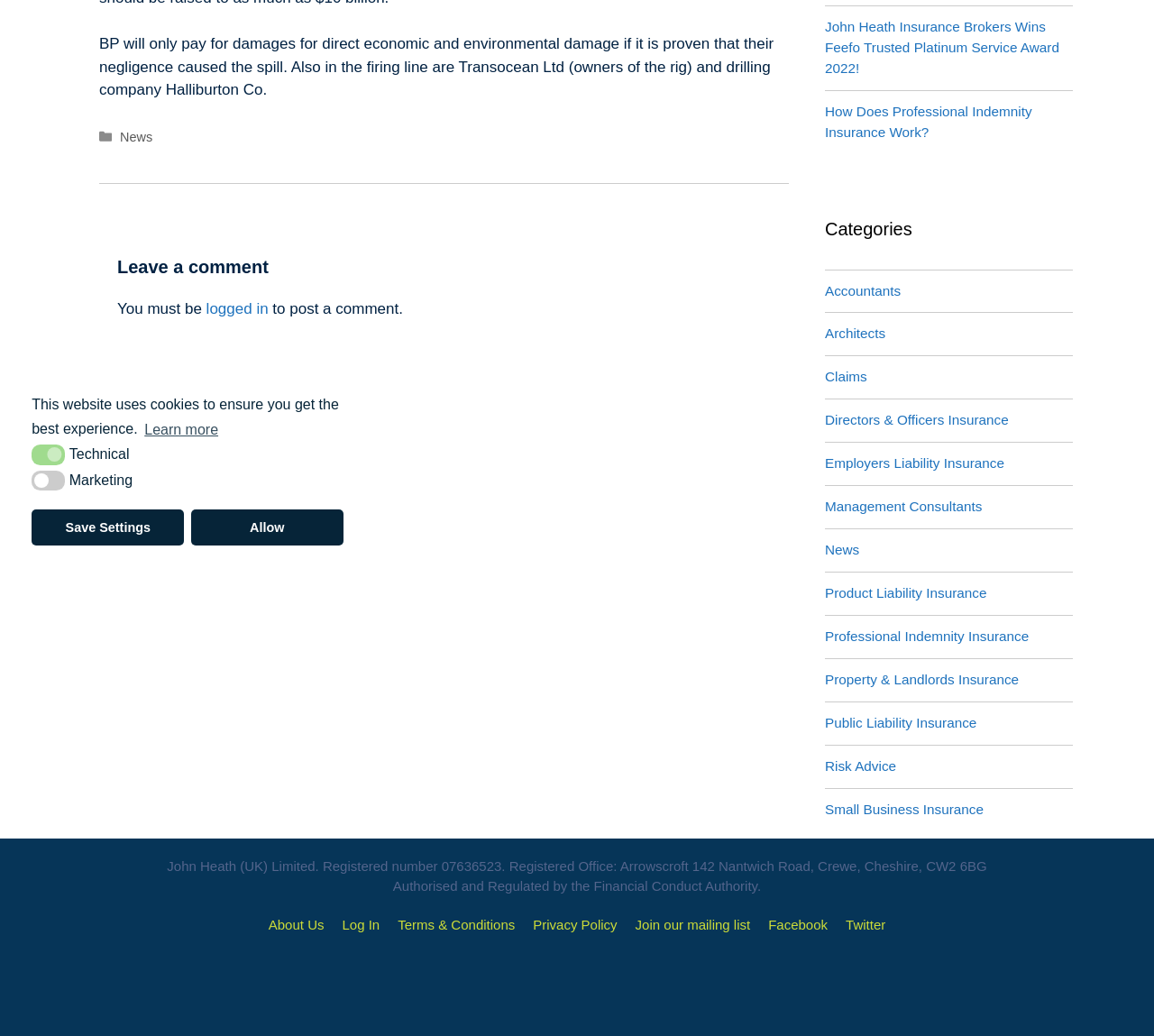Given the description of a UI element: "News", identify the bounding box coordinates of the matching element in the webpage screenshot.

[0.104, 0.125, 0.132, 0.139]